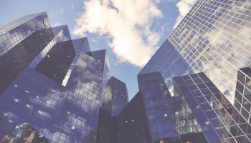What is dotted in the sky?
Provide an in-depth answer to the question, covering all aspects.

The caption describes the sky as being dotted with fluffy clouds, which adds to the overall urban atmosphere of the image and provides a contrast to the sleek, modern architecture of the high-rise buildings.